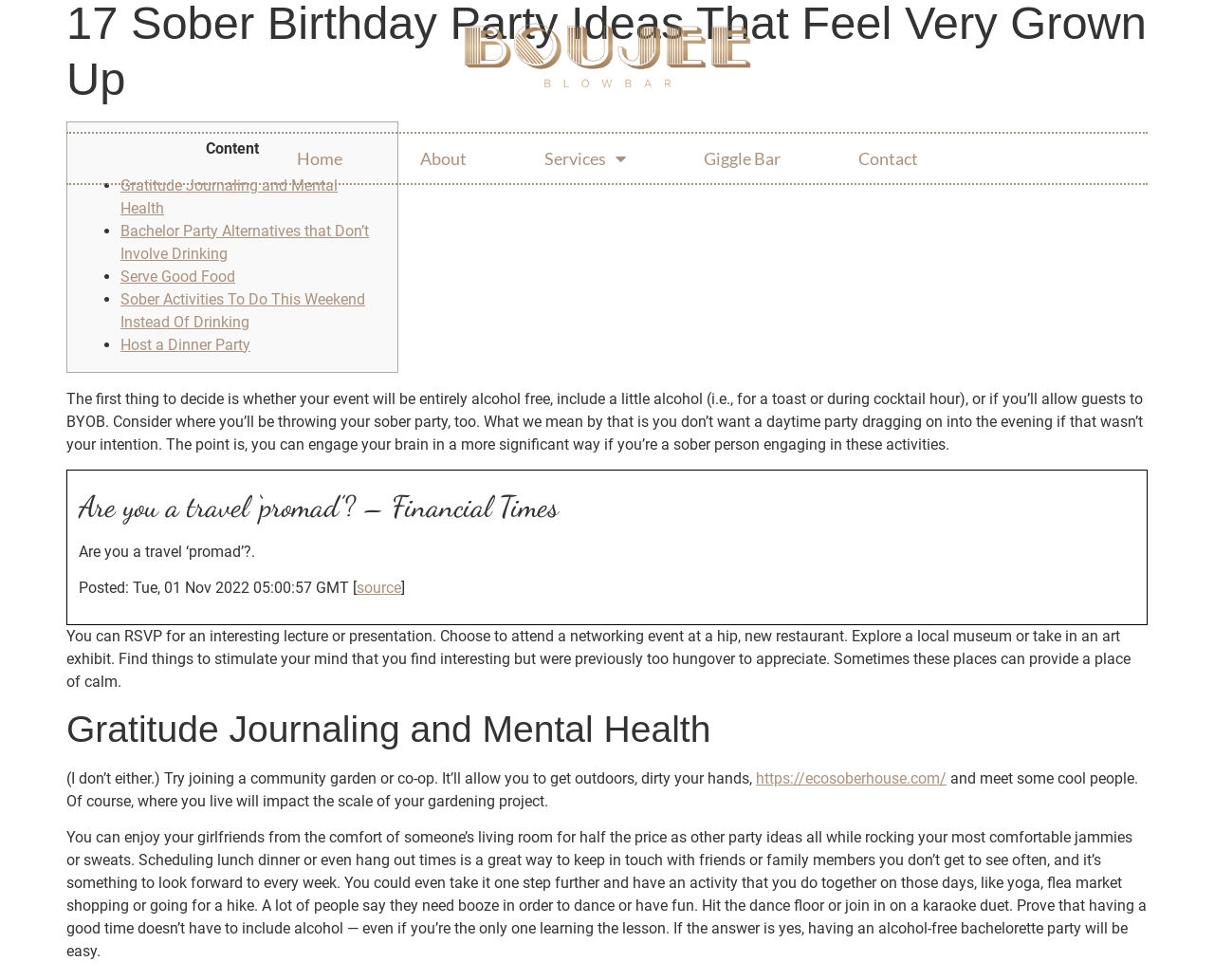Elaborate on the information and visuals displayed on the webpage.

This webpage appears to be an article or blog post discussing sober party ideas and alternatives to drinking. At the top of the page, there is a navigation menu with links to "Home", "About", "Services", "Giggle Bar", and "Contact". Below the navigation menu, there is a table of contents with links to various sections of the article, including "Gratitude Journaling and Mental Health", "Bachelor Party Alternatives that Don’t Involve Drinking", "Serve Good Food", "Sober Activities To Do This Weekend Instead Of Drinking", and "Host a Dinner Party".

The main content of the article begins with a paragraph discussing the importance of deciding whether an event will be entirely alcohol-free or allow some drinking. This is followed by a section with a heading "Are you a travel ‘promad’? – Financial Times", which appears to be a quote or excerpt from an external source.

The article then continues with suggestions for sober activities, such as attending lectures or presentations, networking events, or visiting museums and art exhibits. There is also a section discussing the benefits of gratitude journaling and mental health.

Further down the page, there are more suggestions for sober activities, including joining a community garden or co-op, and enjoying social gatherings with friends and family without alcohol. The article concludes with a section encouraging readers to prove that they can have fun without drinking.

Throughout the page, there are no images, but there are several links to external sources and internal sections of the article. The overall layout is organized and easy to follow, with clear headings and concise text.